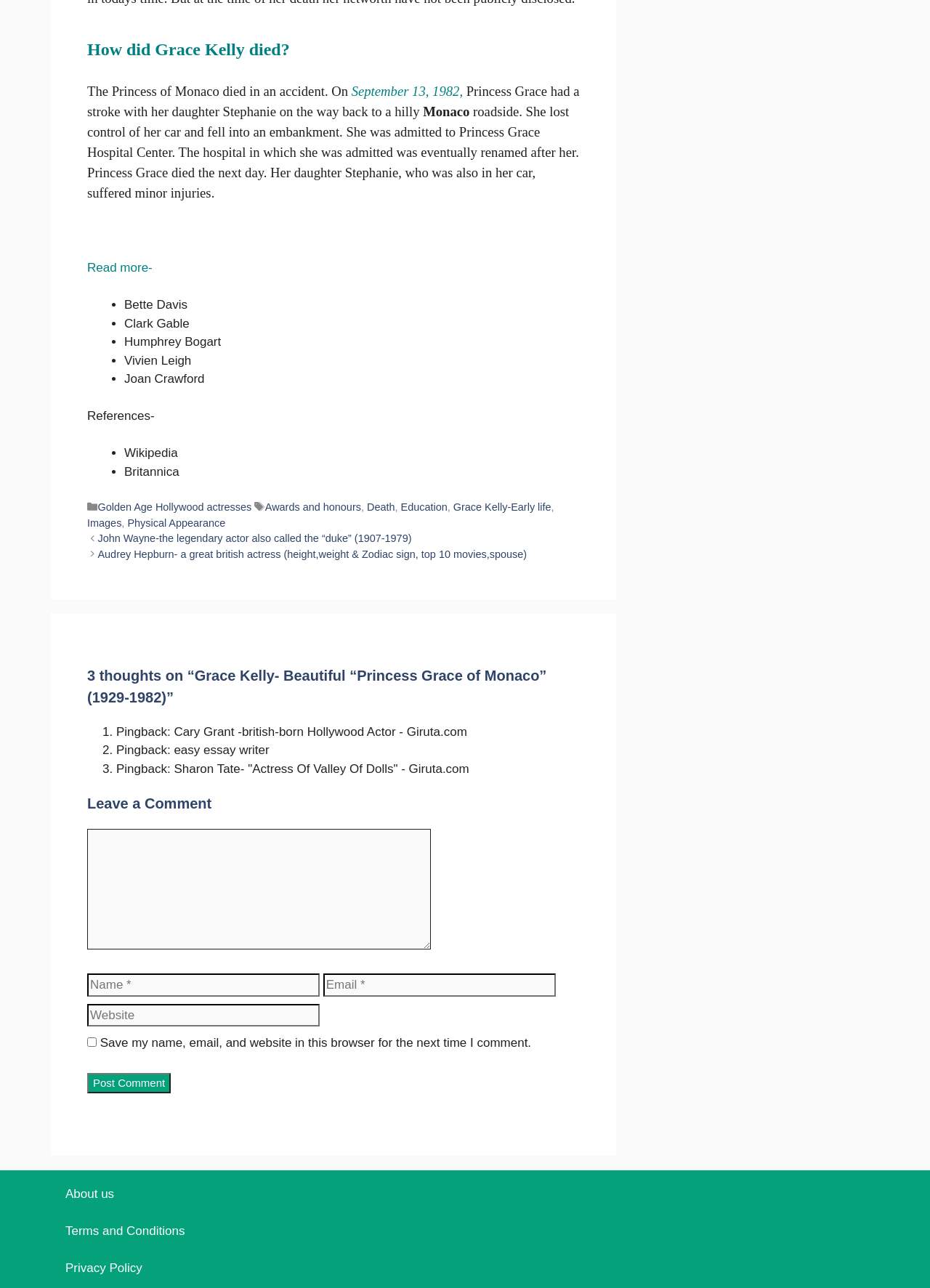Bounding box coordinates are to be given in the format (top-left x, top-left y, bottom-right x, bottom-right y). All values must be floating point numbers between 0 and 1. Provide the bounding box coordinate for the UI element described as: CONTACT

None